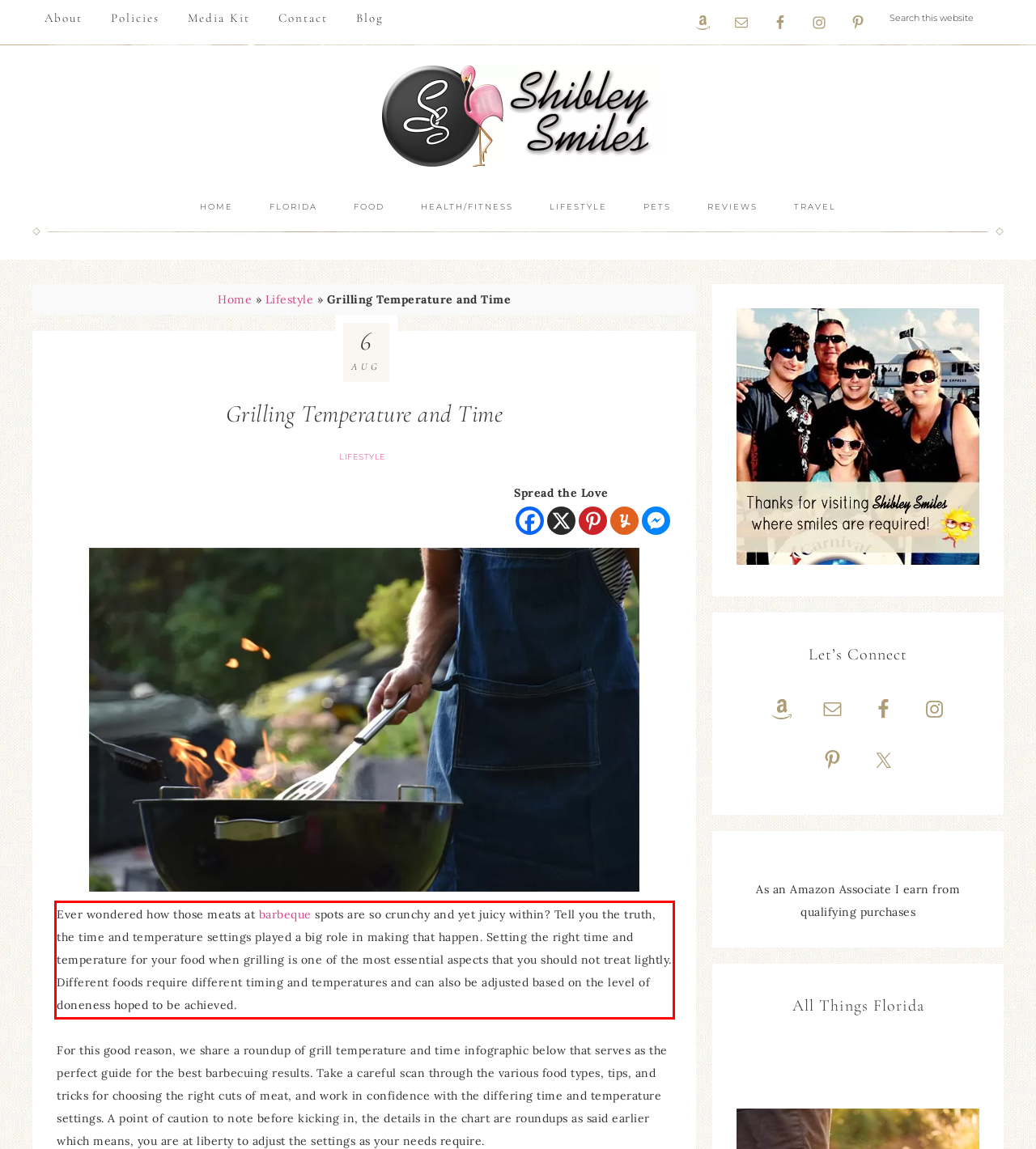Look at the provided screenshot of the webpage and perform OCR on the text within the red bounding box.

Ever wondered how those meats at barbeque spots are so crunchy and yet juicy within? Tell you the truth, the time and temperature settings played a big role in making that happen. Setting the right time and temperature for your food when grilling is one of the most essential aspects that you should not treat lightly. Different foods require different timing and temperatures and can also be adjusted based on the level of doneness hoped to be achieved.